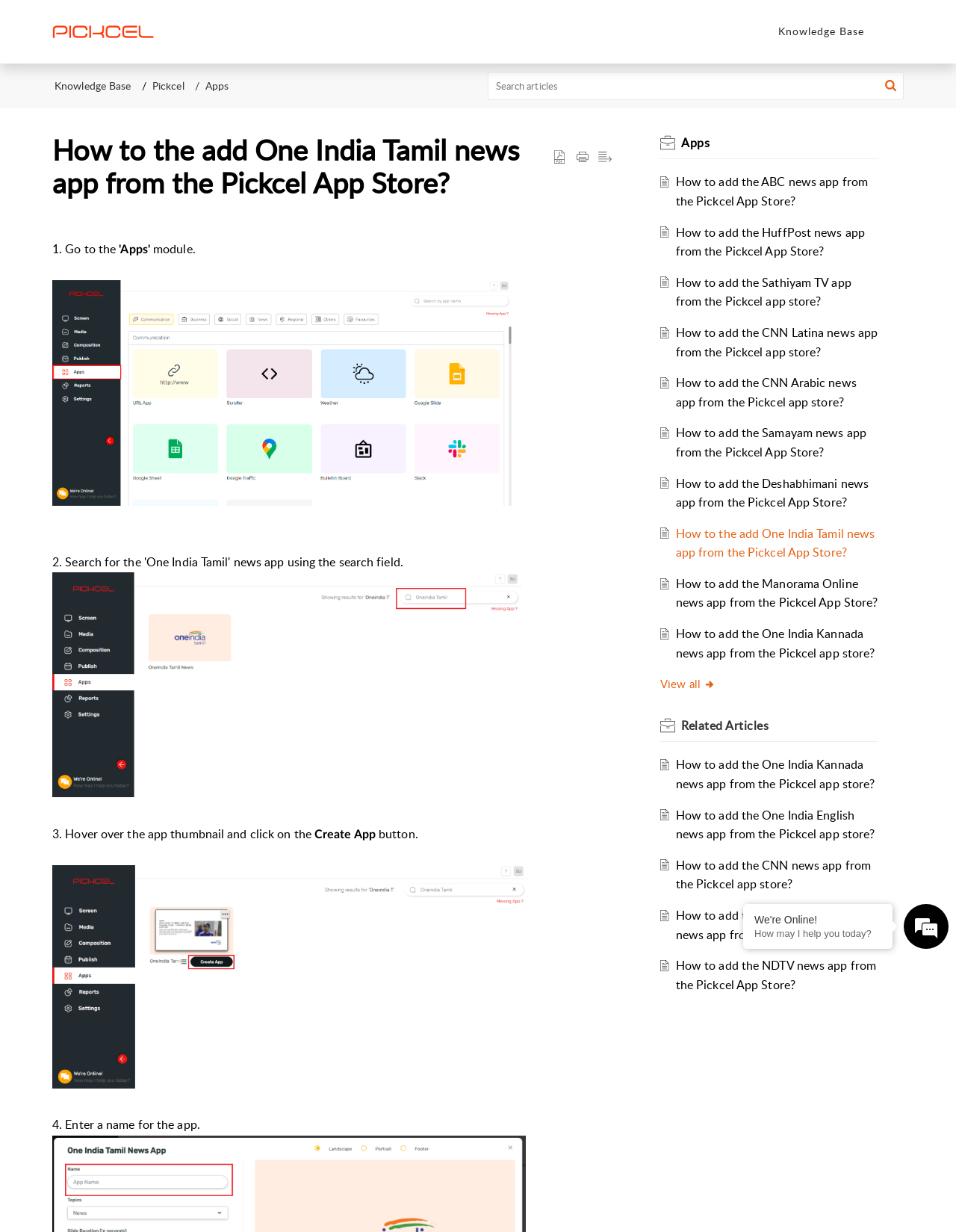Create a detailed description of the webpage's content and layout.

This webpage is a tutorial on how to add the One India Tamil news app from the Pickcel App Store. At the top, there are three "Skip to" links: "Skip to Content", "Skip to Menu", and "Skip to Footer". Below these links, there is a tab labeled "Knowledge Base" and a user preference dropdown menu with an icon. 

On the left side, there is a navigation menu with breadcrumbs, showing the current location as "Knowledge Base" > "Pickcel" > "Apps". Below the navigation menu, there is a search bar with a search button and an image. 

The main content of the webpage is a step-by-step guide on how to add the One India Tamil news app. The guide consists of four steps, each described in a paragraph with accompanying images. The steps are: going to the "Apps" module, searching for the "One India Tamil" news app, hovering over the app thumbnail and clicking on the "Create" button, and entering a name for the app.

On the right side, there are several links to related articles, each with an accompanying image. These links are grouped under the heading "Apps" and "Related Articles". The links include tutorials on how to add other news apps from the Pickcel App Store.

At the bottom of the webpage, there is a chat window with a message "How may I help you today?" and a "We're Online!" indicator.